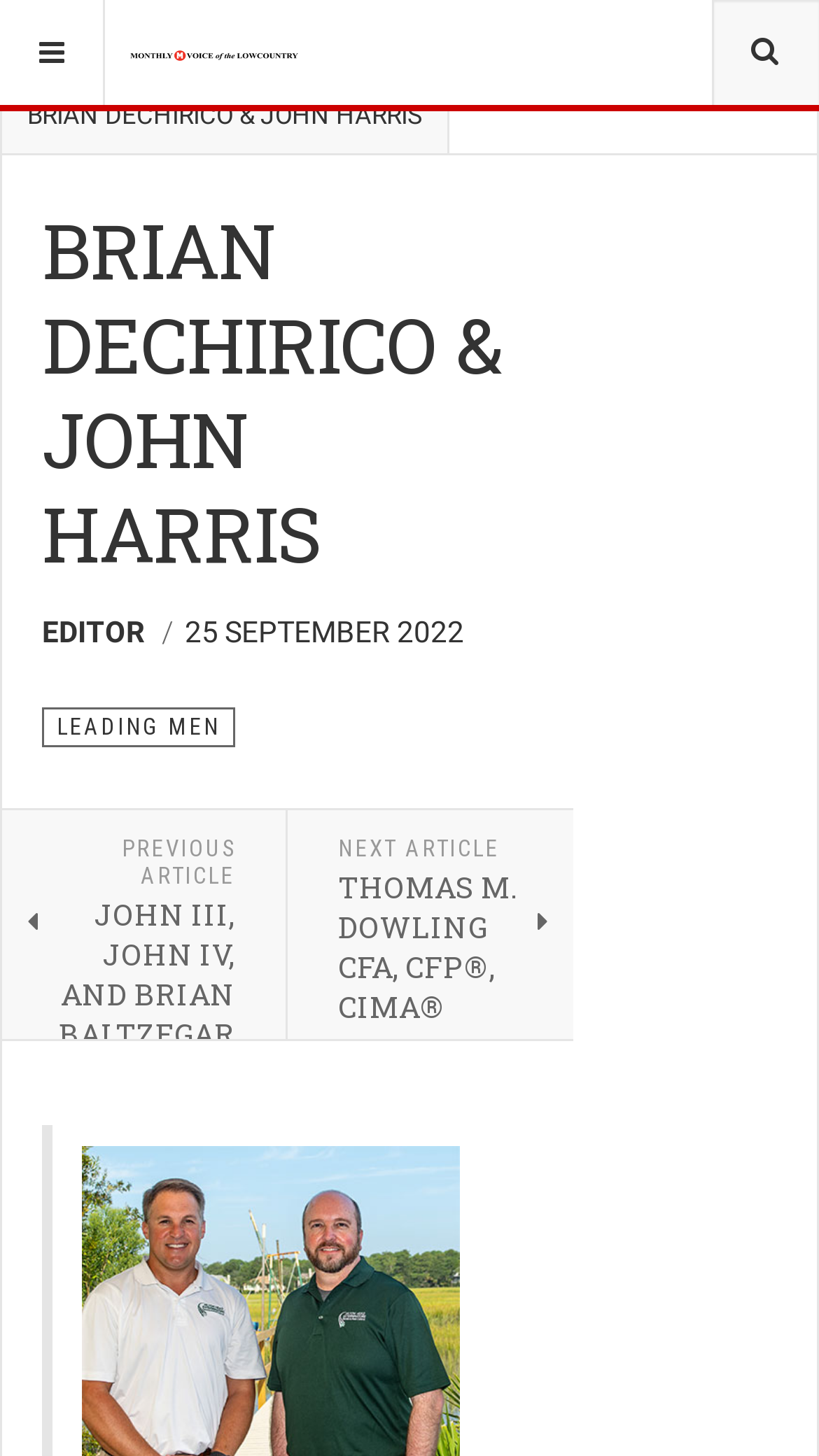Given the element description: "Leading men", predict the bounding box coordinates of the UI element it refers to, using four float numbers between 0 and 1, i.e., [left, top, right, bottom].

[0.051, 0.486, 0.287, 0.513]